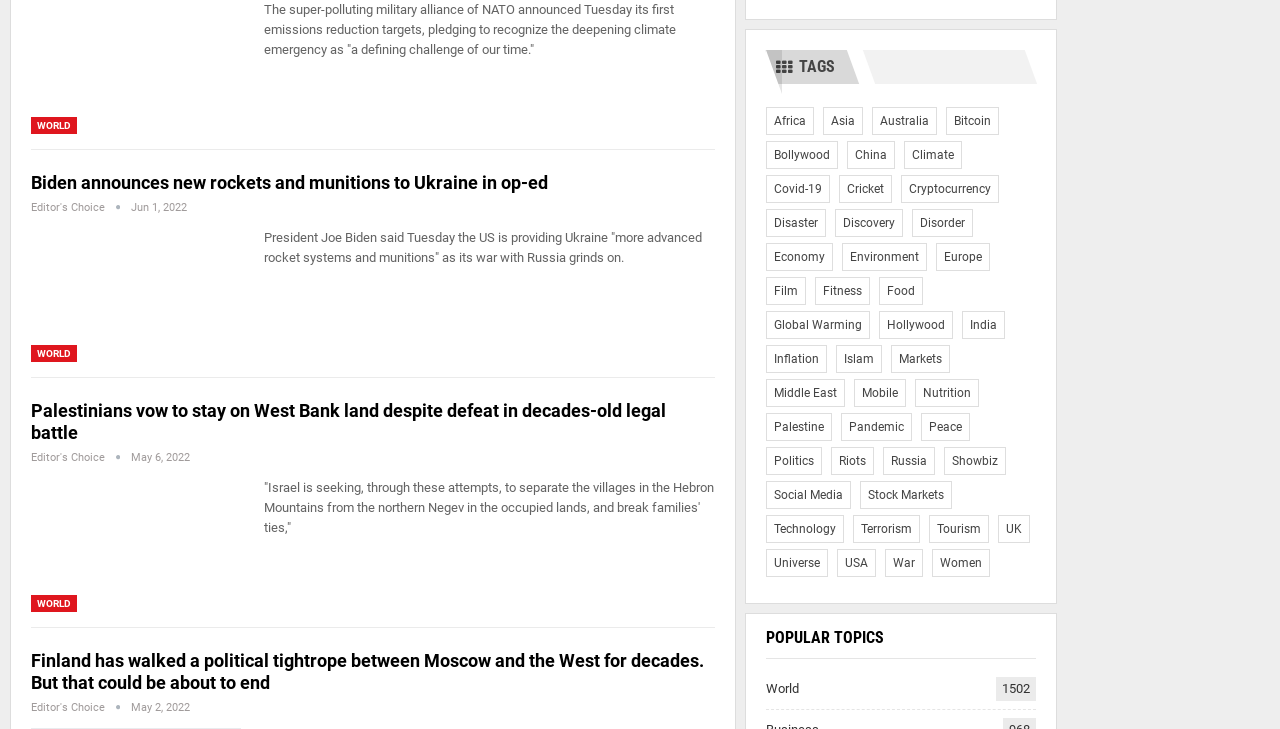Give the bounding box coordinates for the element described by: "Peace".

[0.719, 0.567, 0.758, 0.605]